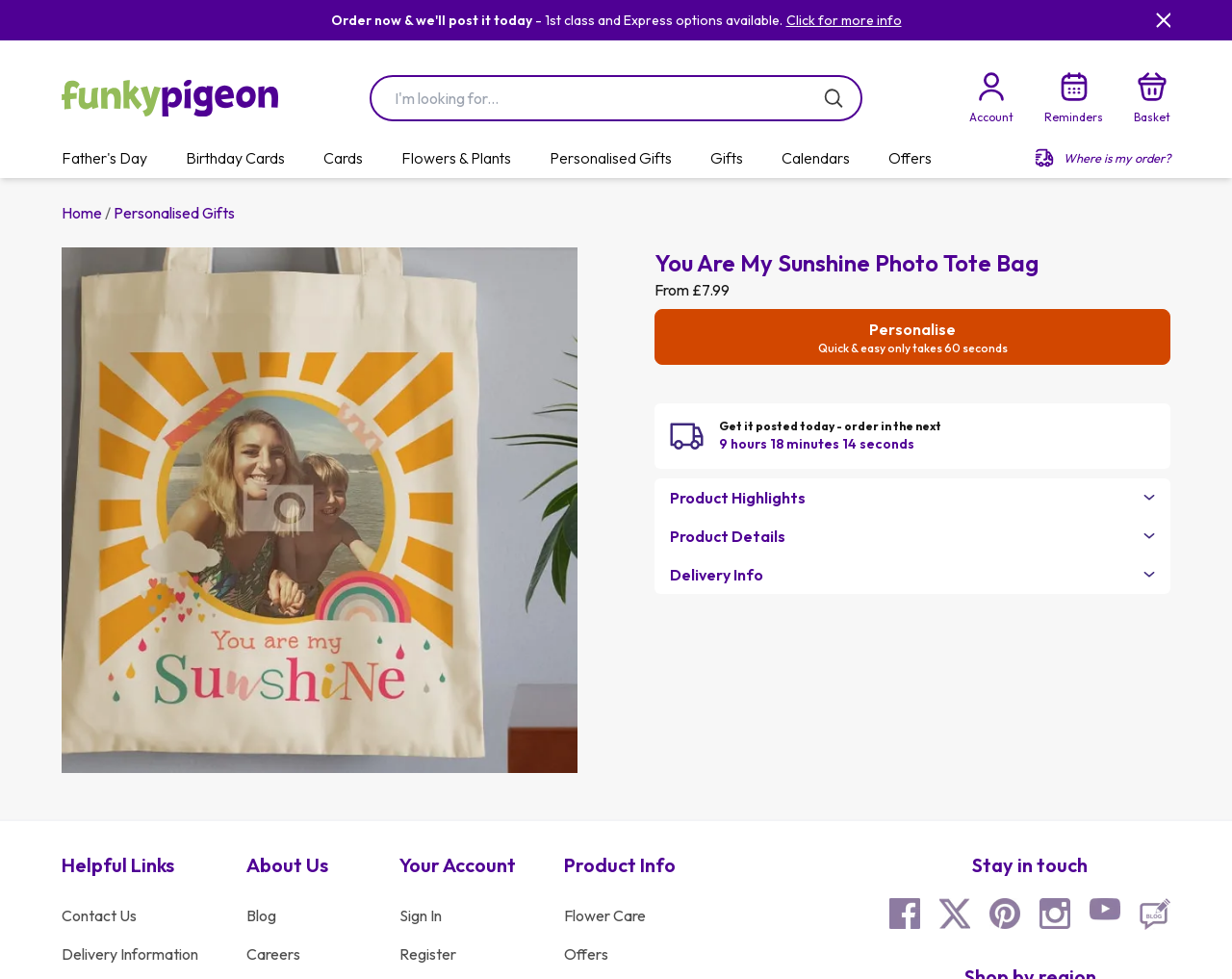What is the name of the product?
Based on the visual, give a brief answer using one word or a short phrase.

You Are My Sunshine Photo Tote Bag